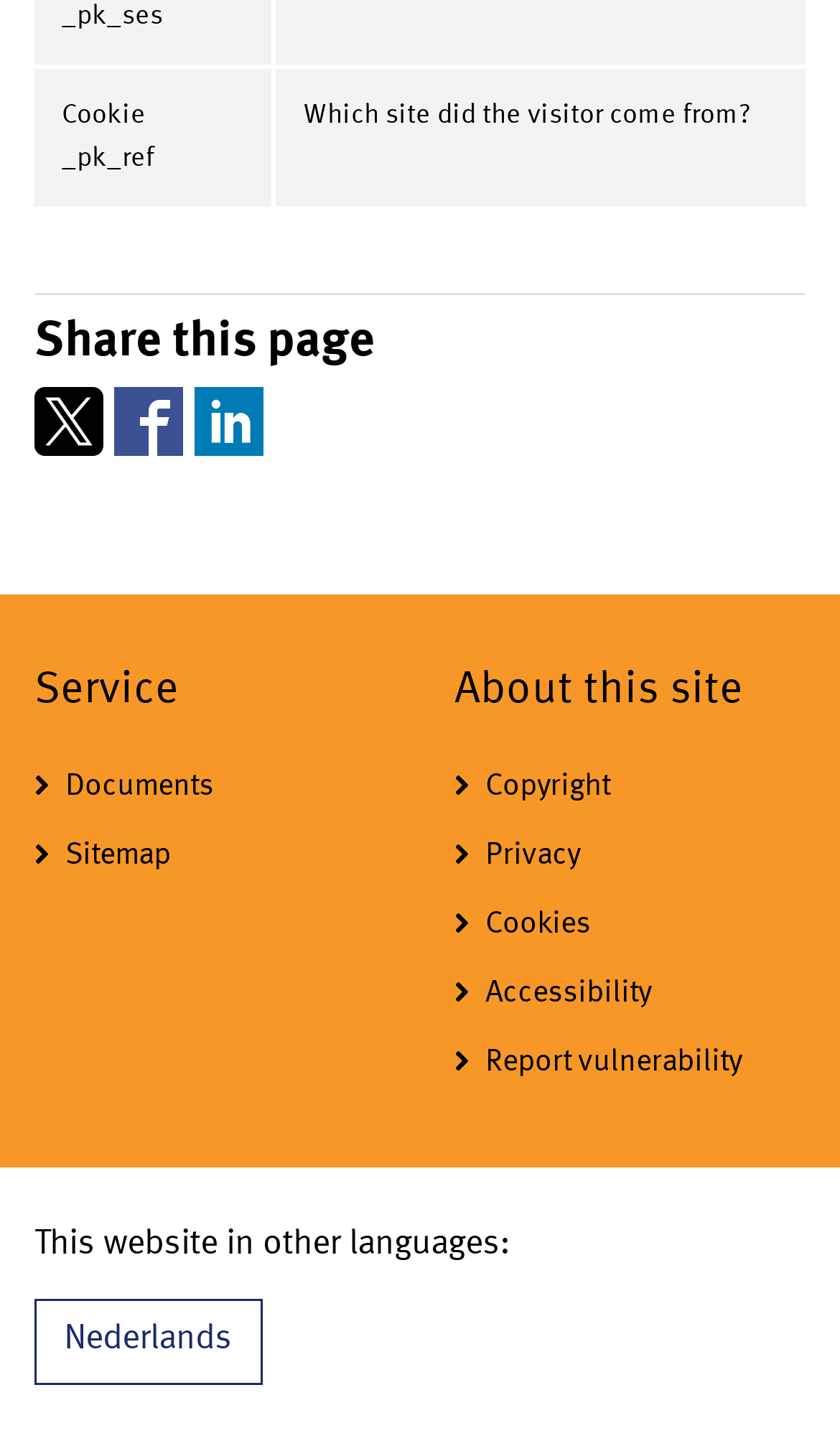What is the last item in the 'About this site' section?
Based on the image, give a one-word or short phrase answer.

Report vulnerability